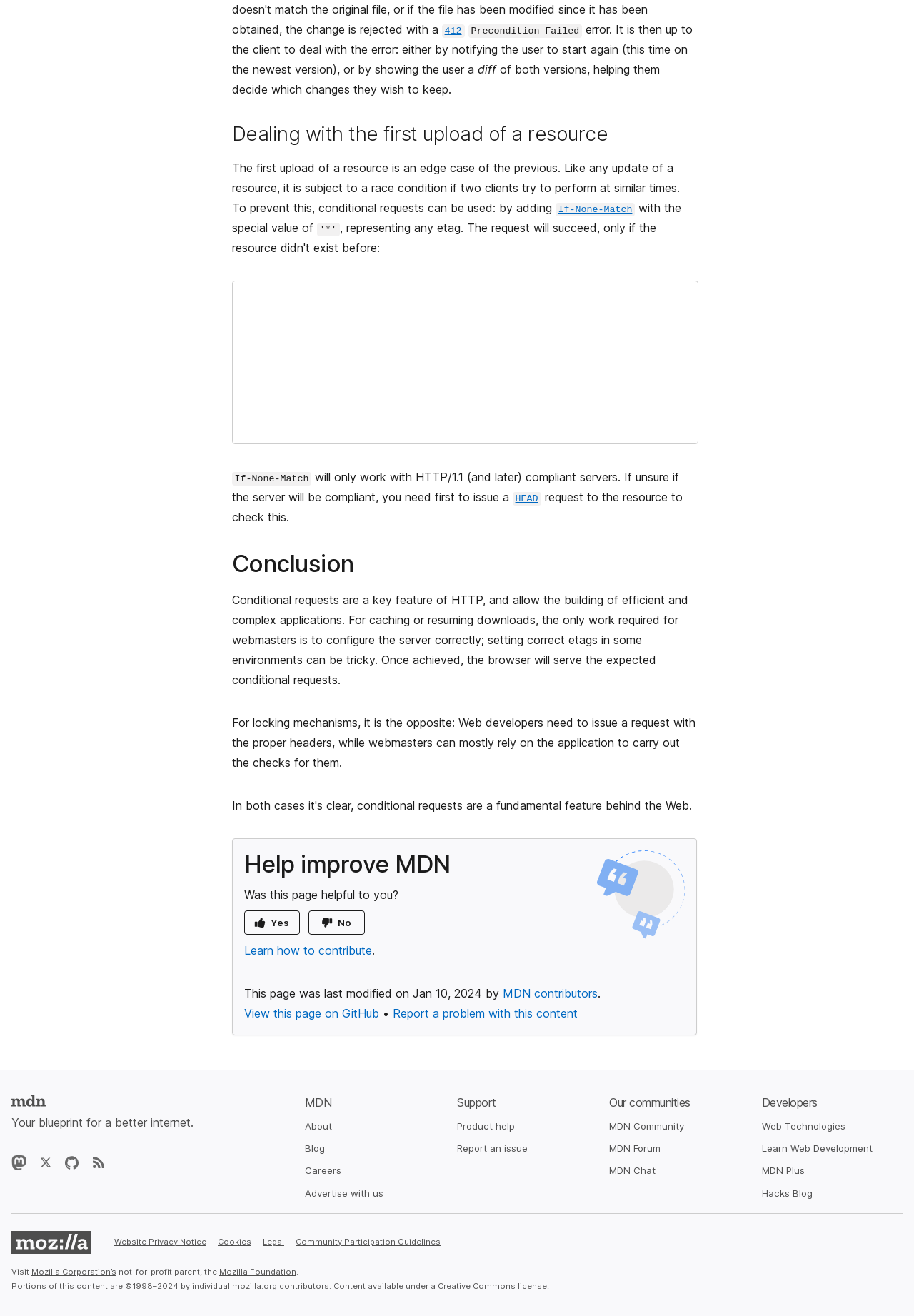Locate the bounding box coordinates of the region to be clicked to comply with the following instruction: "Click on 'MDN homepage'". The coordinates must be four float numbers between 0 and 1, in the form [left, top, right, bottom].

[0.012, 0.83, 0.052, 0.845]